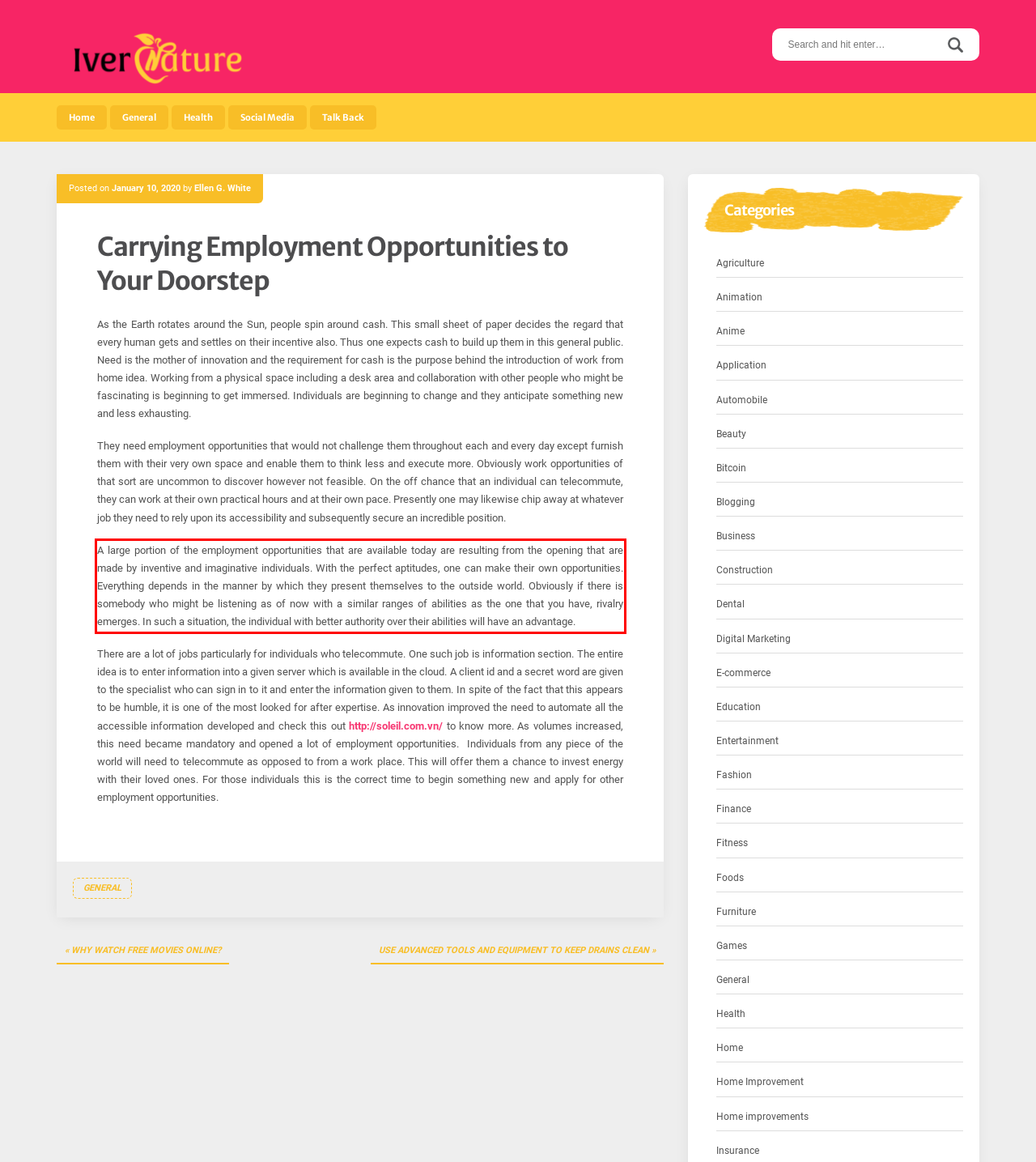Review the screenshot of the webpage and recognize the text inside the red rectangle bounding box. Provide the extracted text content.

A large portion of the employment opportunities that are available today are resulting from the opening that are made by inventive and imaginative individuals. With the perfect aptitudes, one can make their own opportunities. Everything depends in the manner by which they present themselves to the outside world. Obviously if there is somebody who might be listening as of now with a similar ranges of abilities as the one that you have, rivalry emerges. In such a situation, the individual with better authority over their abilities will have an advantage.